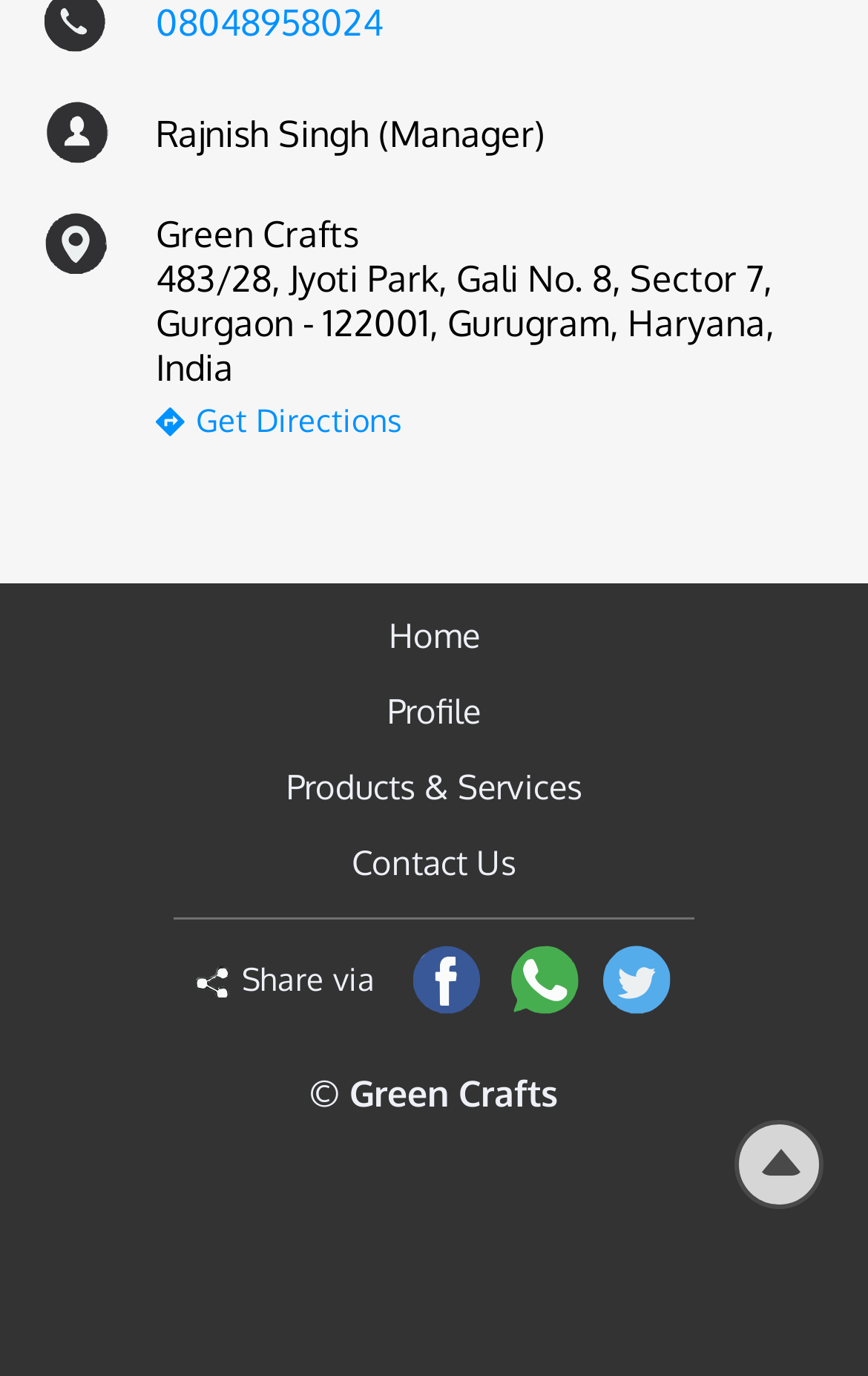Ascertain the bounding box coordinates for the UI element detailed here: "Green Crafts". The coordinates should be provided as [left, top, right, bottom] with each value being a float between 0 and 1.

[0.179, 0.154, 0.413, 0.186]